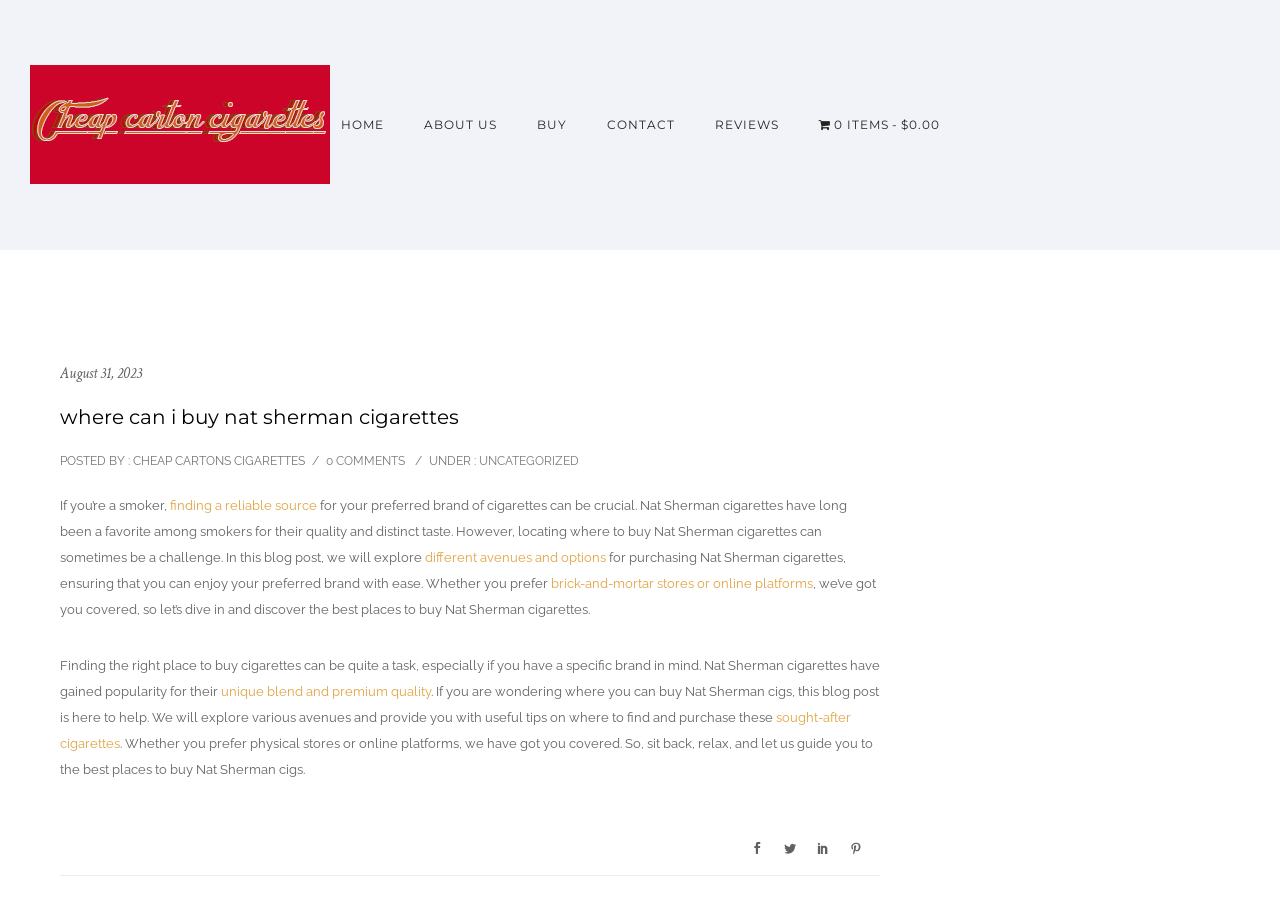What is the main topic of this webpage?
Can you provide a detailed and comprehensive answer to the question?

Based on the content of the webpage, it appears that the main topic is Nat Sherman cigarettes, as the title of the webpage is 'where can i buy nat sherman cigarettes' and the article discusses the quality and distinct taste of Nat Sherman cigarettes.